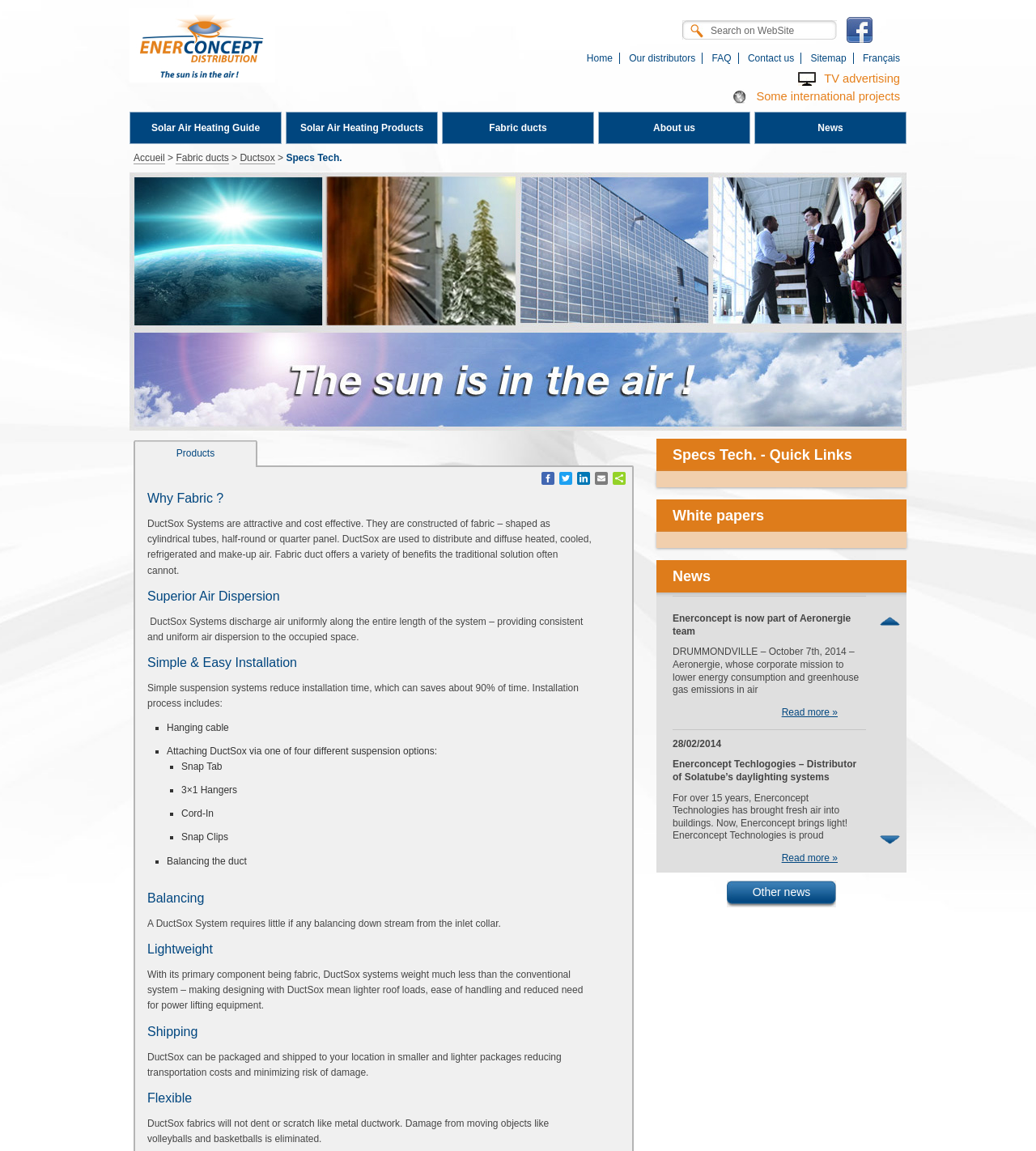Pinpoint the bounding box coordinates of the clickable area necessary to execute the following instruction: "Search on website". The coordinates should be given as four float numbers between 0 and 1, namely [left, top, right, bottom].

[0.659, 0.018, 0.808, 0.034]